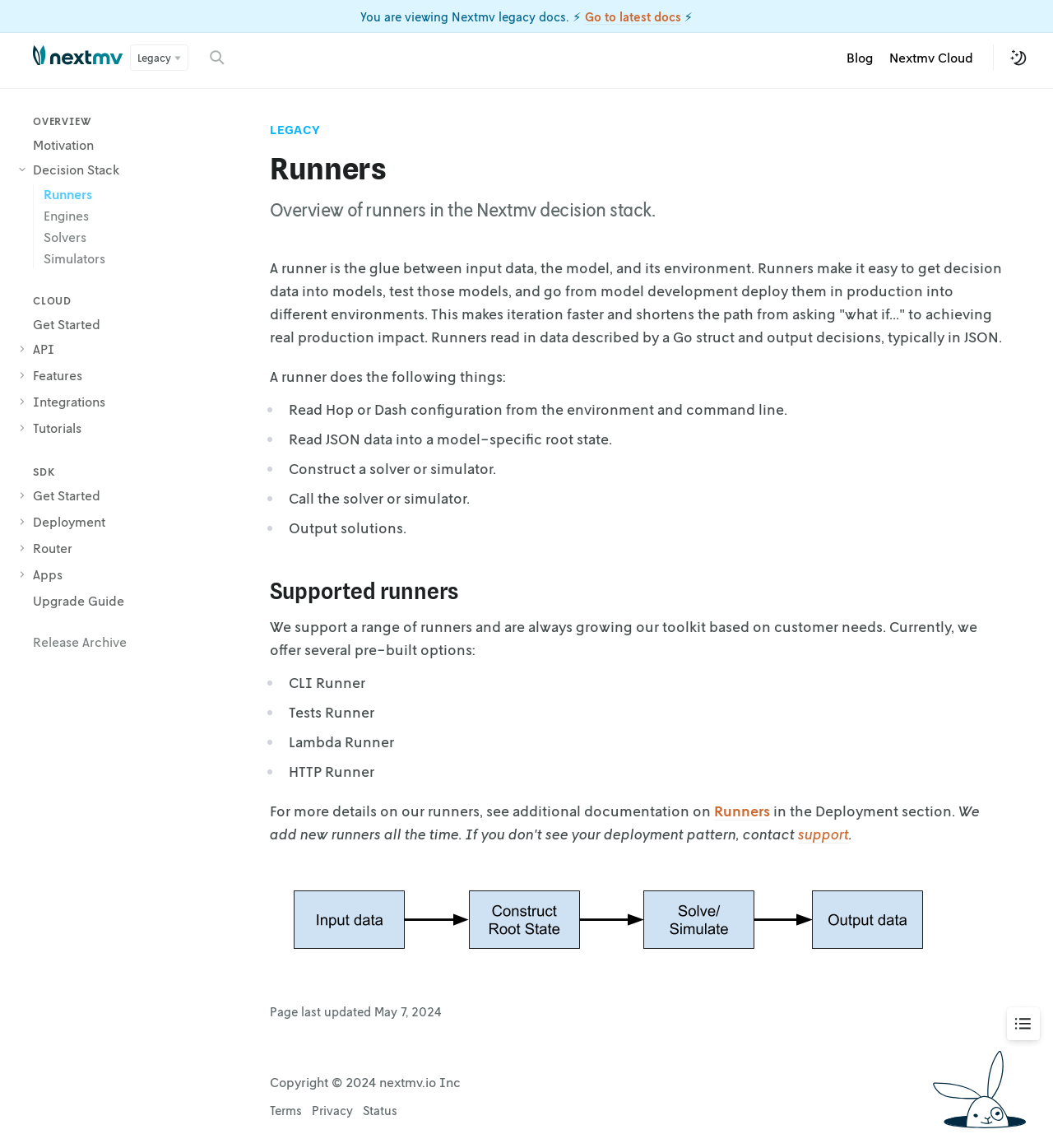How many types of runners are supported?
Please use the image to provide a one-word or short phrase answer.

Several